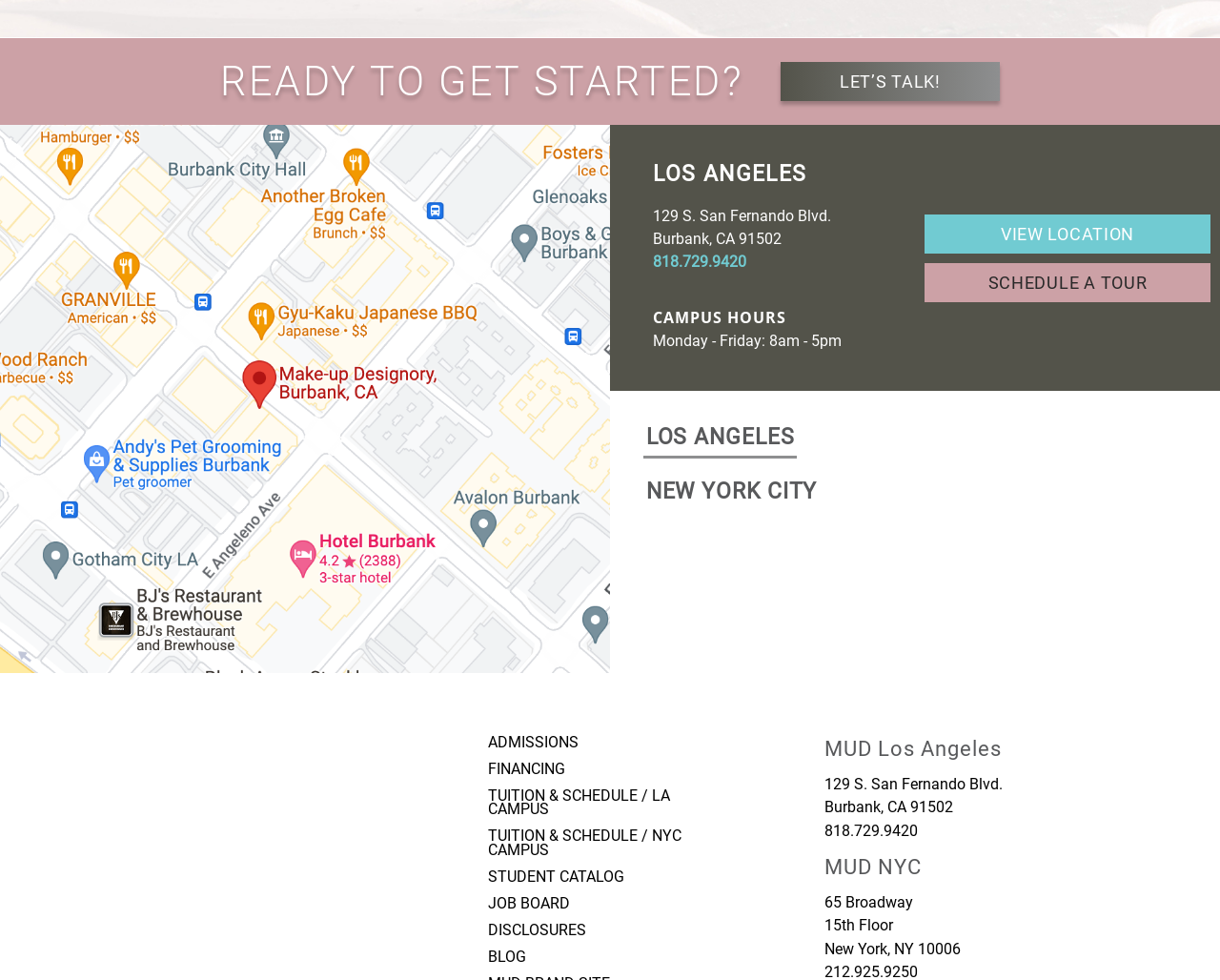Highlight the bounding box coordinates of the region I should click on to meet the following instruction: "View location of Los Angeles campus".

[0.758, 0.219, 0.992, 0.259]